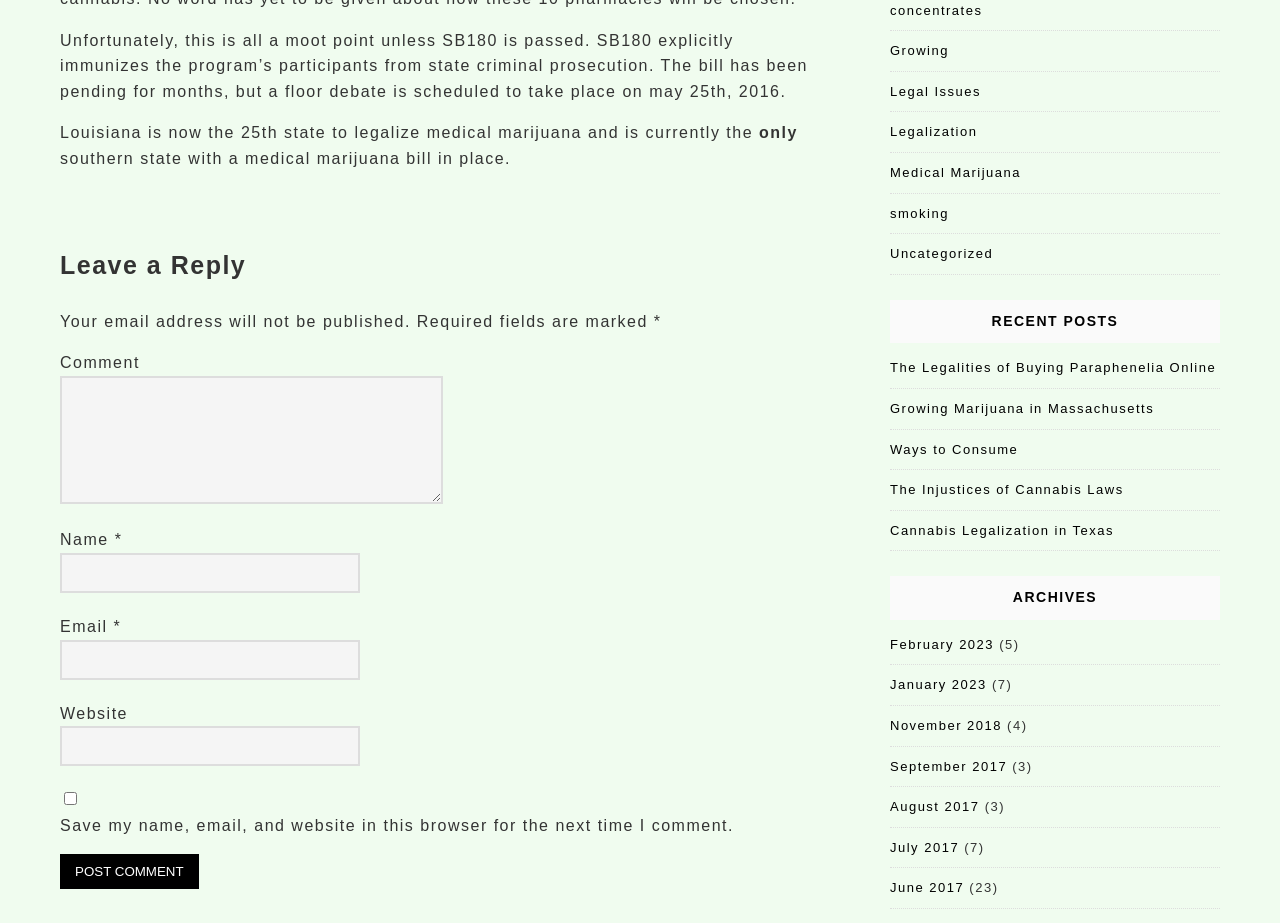Locate the bounding box coordinates of the segment that needs to be clicked to meet this instruction: "Leave a comment".

[0.047, 0.268, 0.648, 0.307]